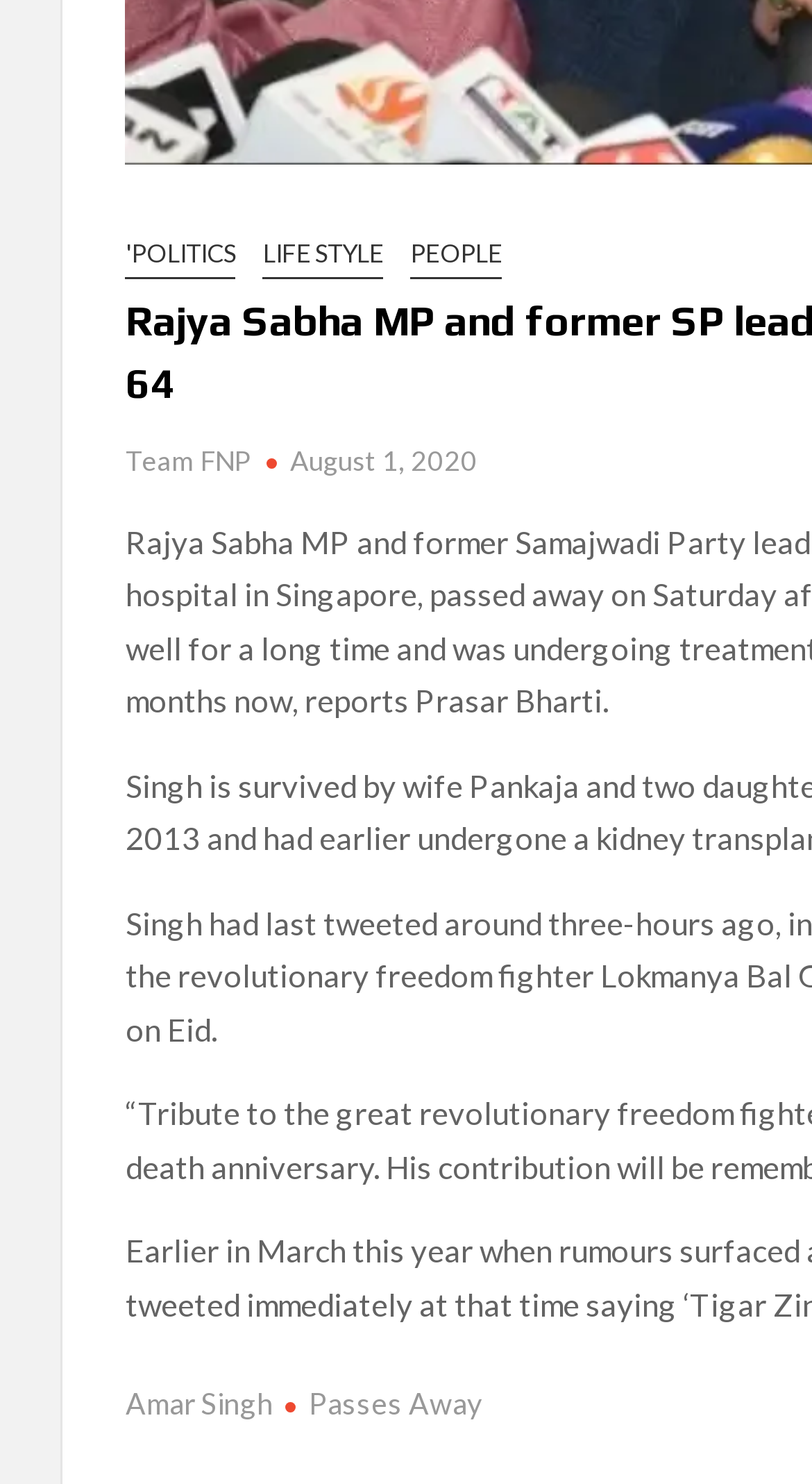Identify the bounding box for the given UI element using the description provided. Coordinates should be in the format (top-left x, top-left y, bottom-right x, bottom-right y) and must be between 0 and 1. Here is the description: Amar Singh

[0.155, 0.933, 0.337, 0.957]